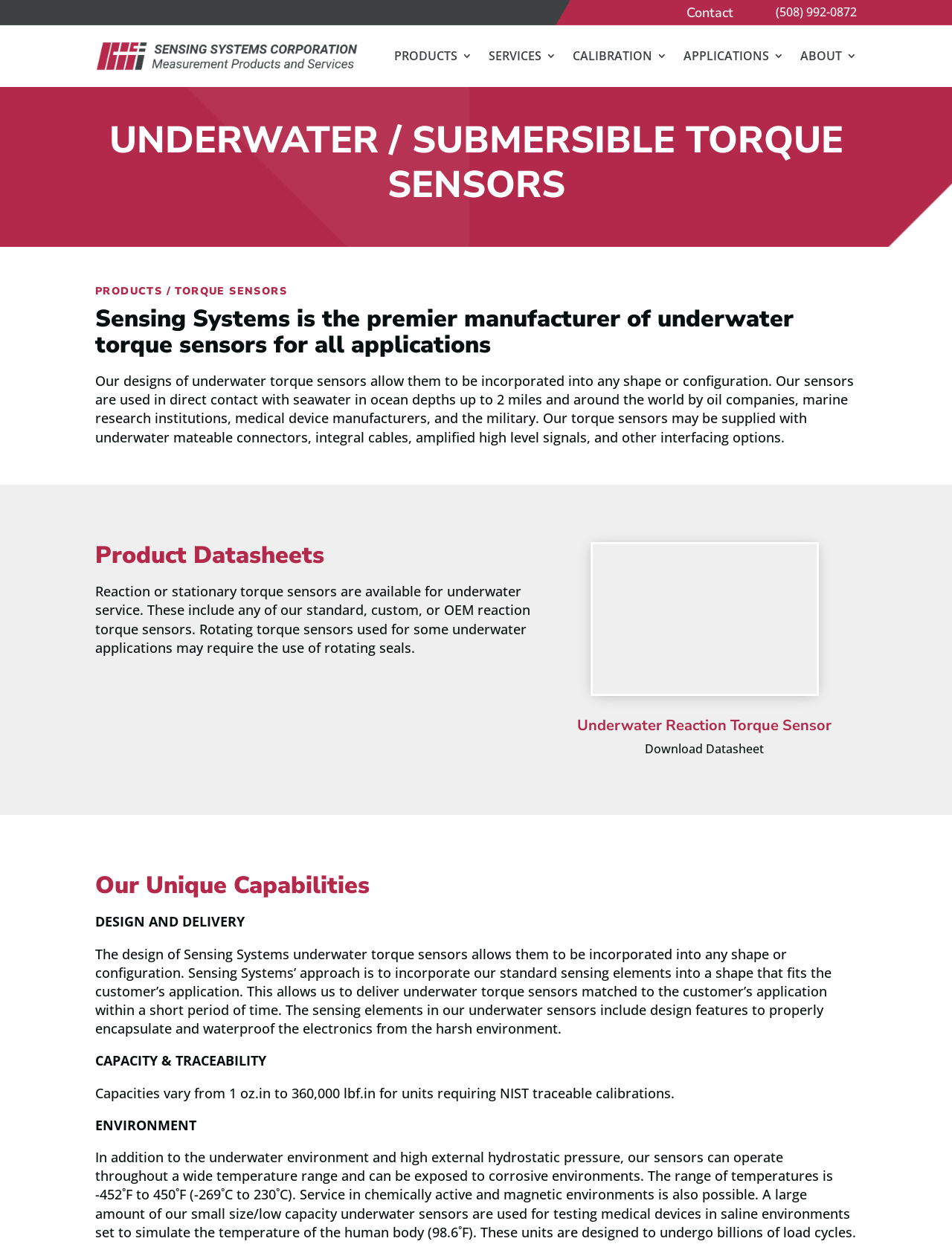Using the provided element description: "title="Our 2022 group at Perigord"", identify the bounding box coordinates. The coordinates should be four floats between 0 and 1 in the order [left, top, right, bottom].

None